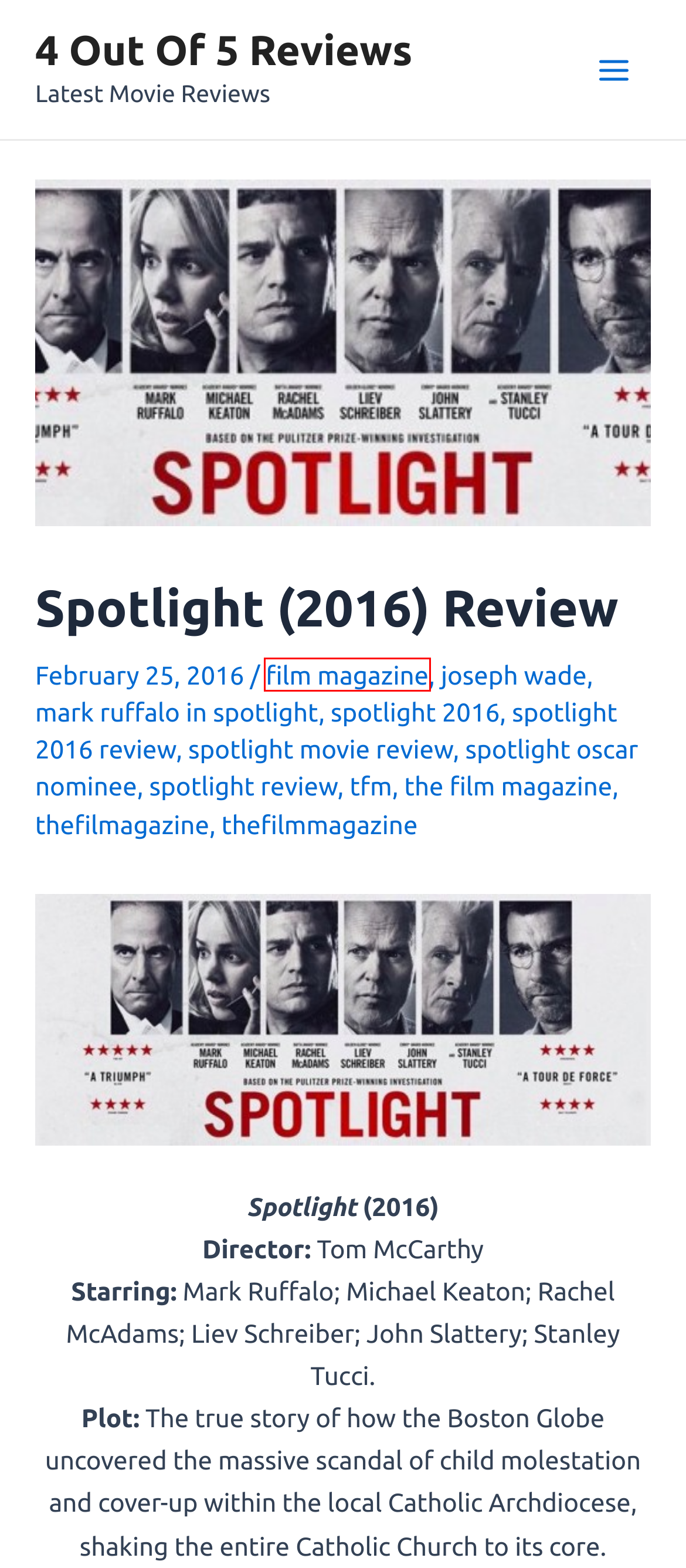You have been given a screenshot of a webpage with a red bounding box around a UI element. Select the most appropriate webpage description for the new webpage that appears after clicking the element within the red bounding box. The choices are:
A. joseph wade Archives - 4 Out Of 5 Reviews
B. film magazine Archives - 4 Out Of 5 Reviews
C. thefilmmagazine Archives - 4 Out Of 5 Reviews
D. spotlight oscar nominee Archives - 4 Out Of 5 Reviews
E. thefilmagazine Archives - 4 Out Of 5 Reviews
F. mark ruffalo in spotlight Archives - 4 Out Of 5 Reviews
G. spotlight 2016 Archives - 4 Out Of 5 Reviews
H. Movie Reviews - 4 Out Of 5 Reviews

B